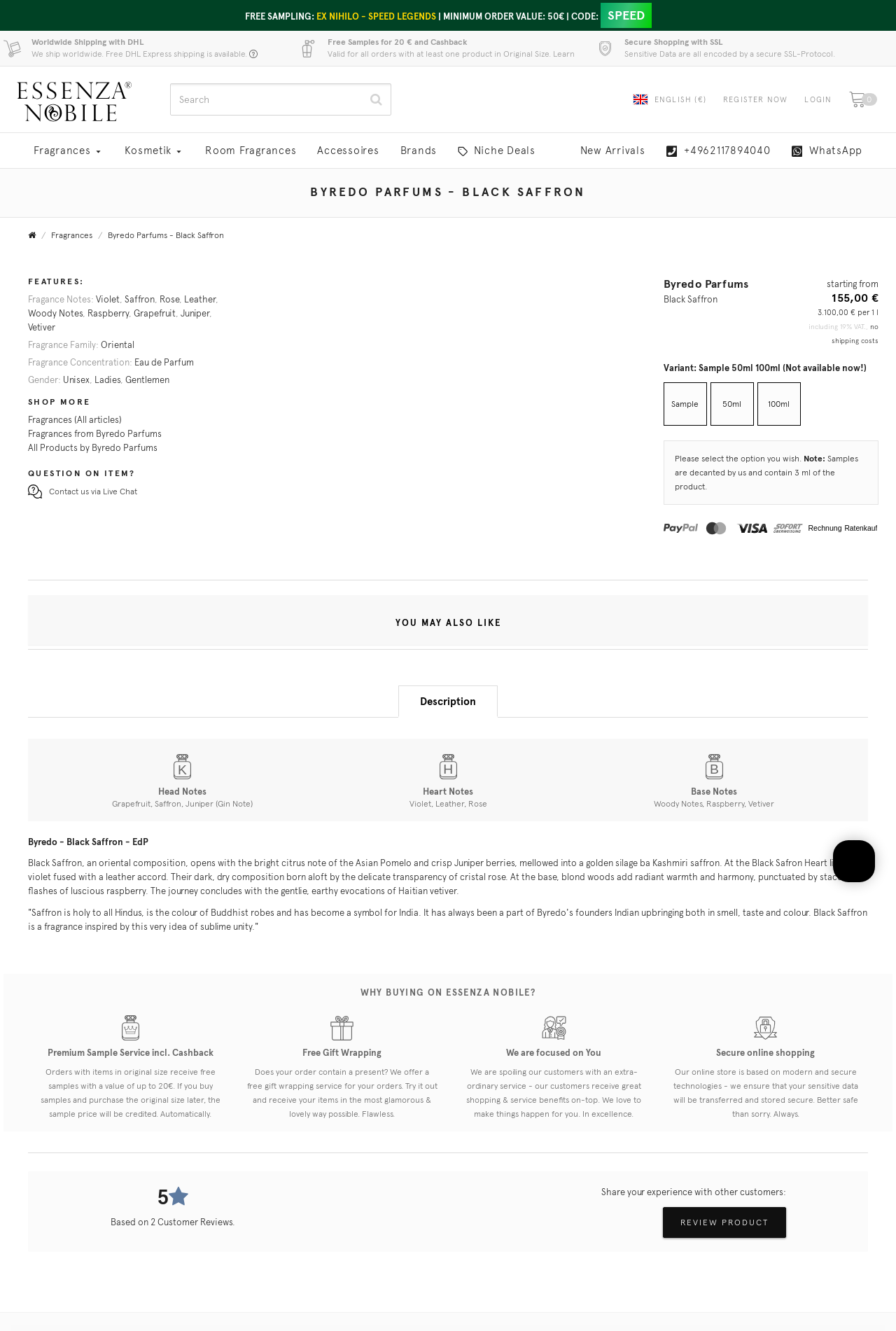Please provide a brief answer to the following inquiry using a single word or phrase:
What is the brand of the perfume?

Byredo Parfums